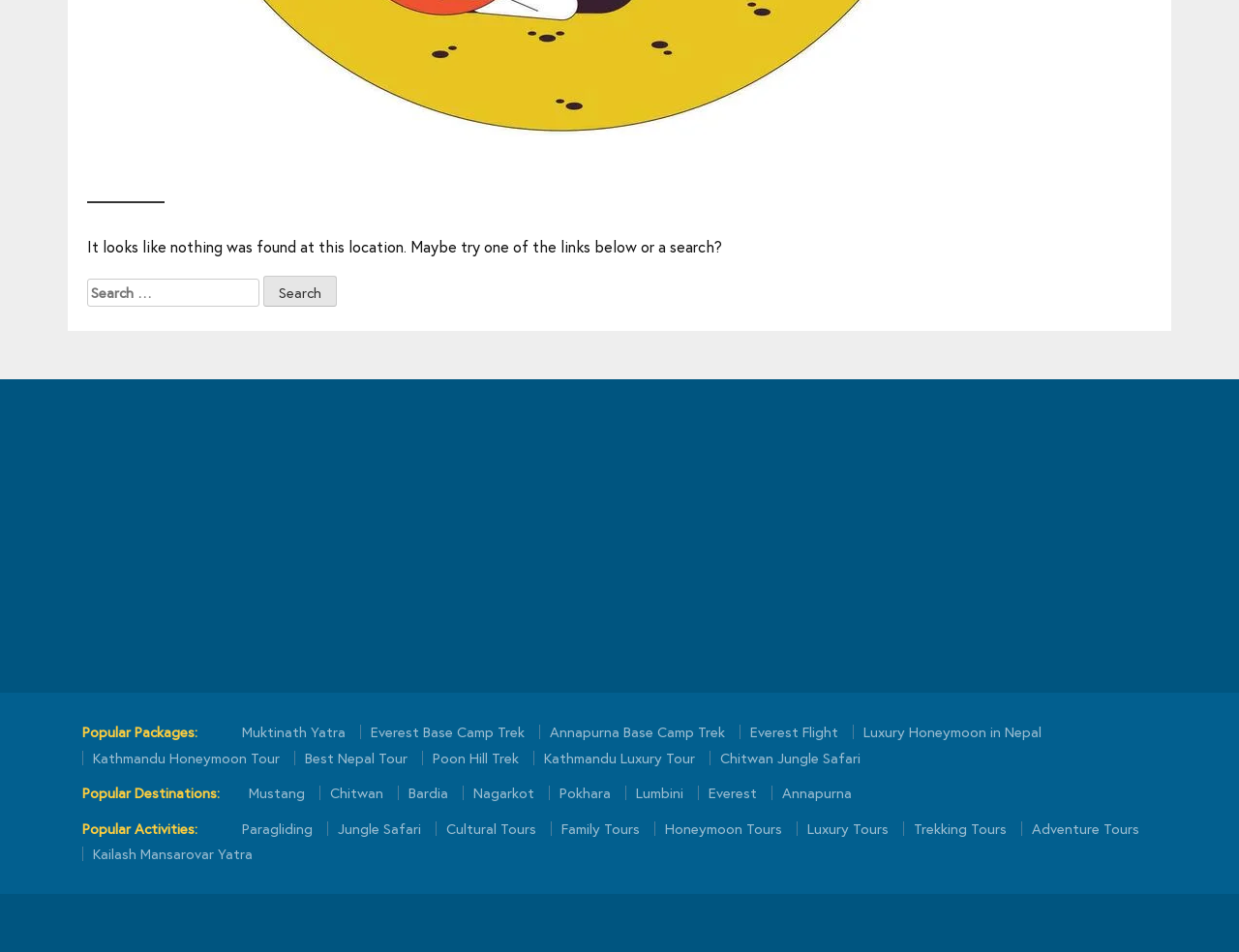What is the first activity available under 'Popular Activities'?
Please respond to the question with a detailed and thorough explanation.

The first activity available under 'Popular Activities' is 'Paragliding', which is a link element with ID 215.